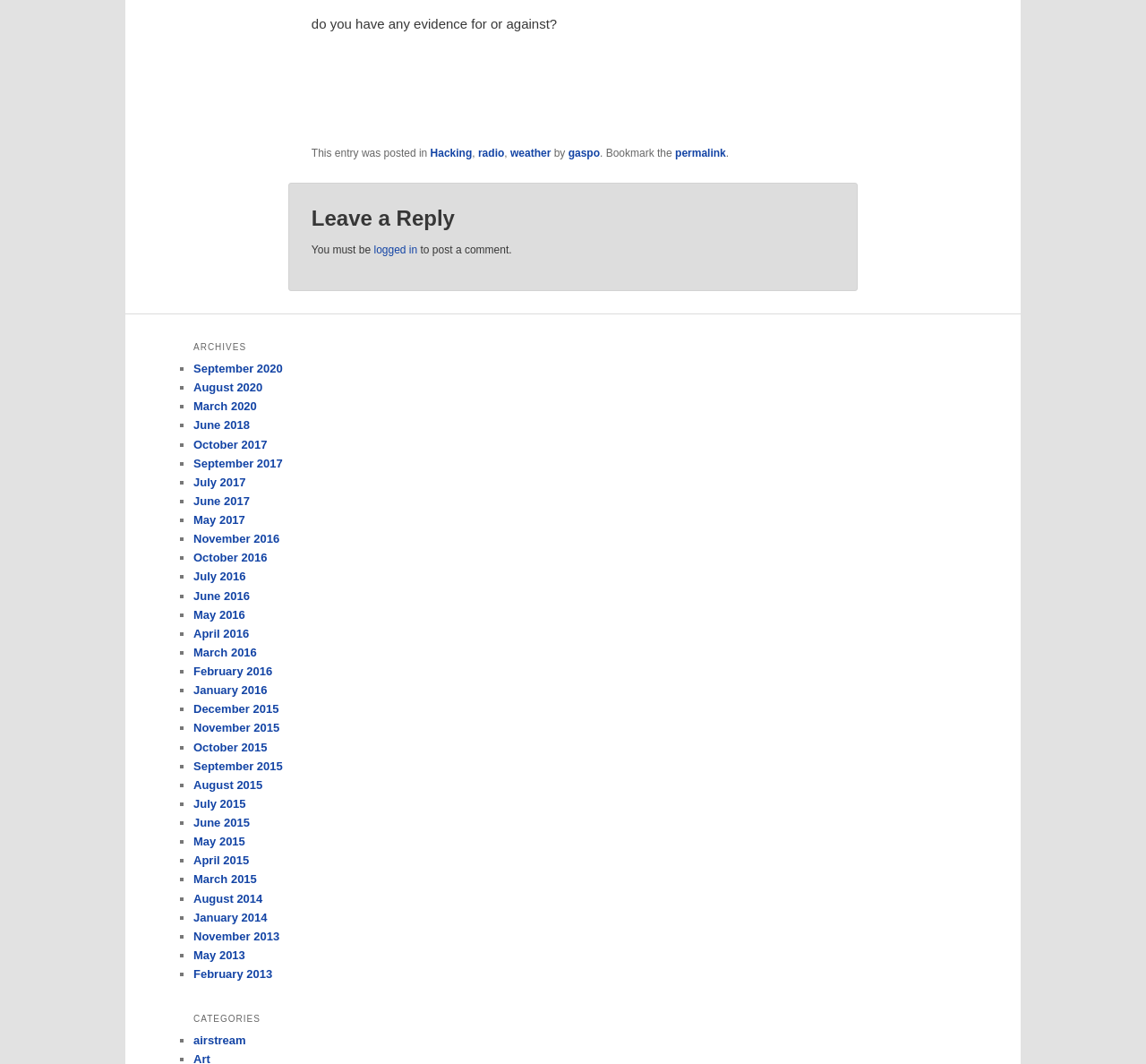Determine the bounding box coordinates of the region I should click to achieve the following instruction: "click the 'logged in' link". Ensure the bounding box coordinates are four float numbers between 0 and 1, i.e., [left, top, right, bottom].

[0.326, 0.229, 0.364, 0.241]